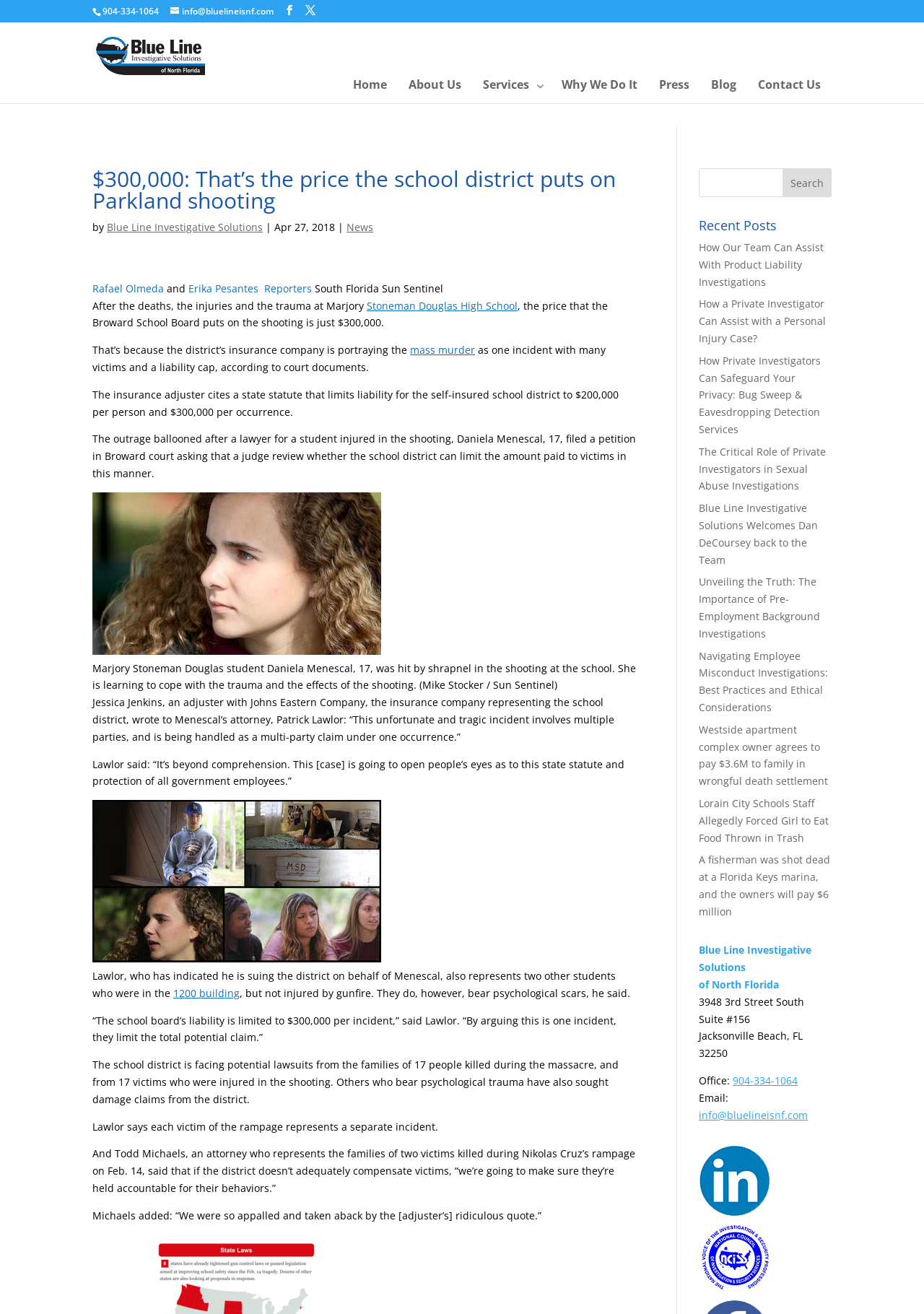Highlight the bounding box of the UI element that corresponds to this description: "name="s" placeholder="Search …" title="Search for:"".

[0.157, 0.017, 0.877, 0.018]